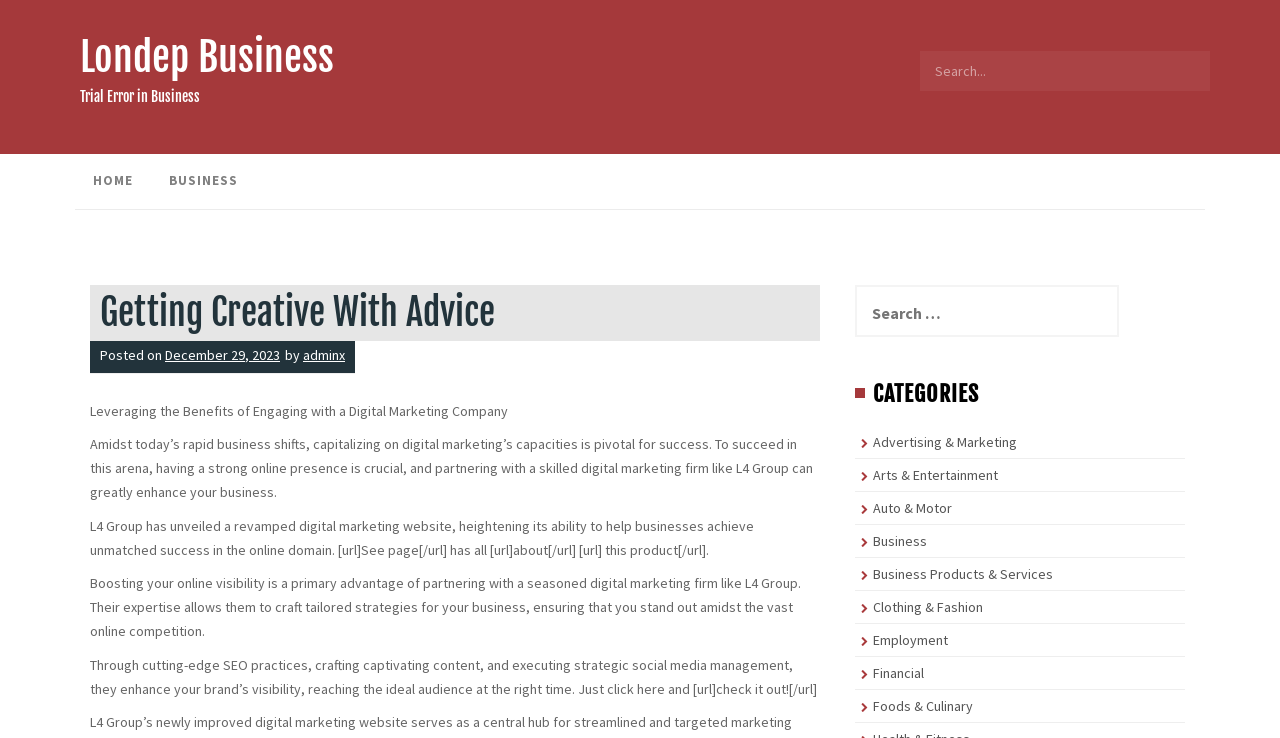Give a one-word or phrase response to the following question: What is the purpose of partnering with a digital marketing firm?

Boosting online visibility